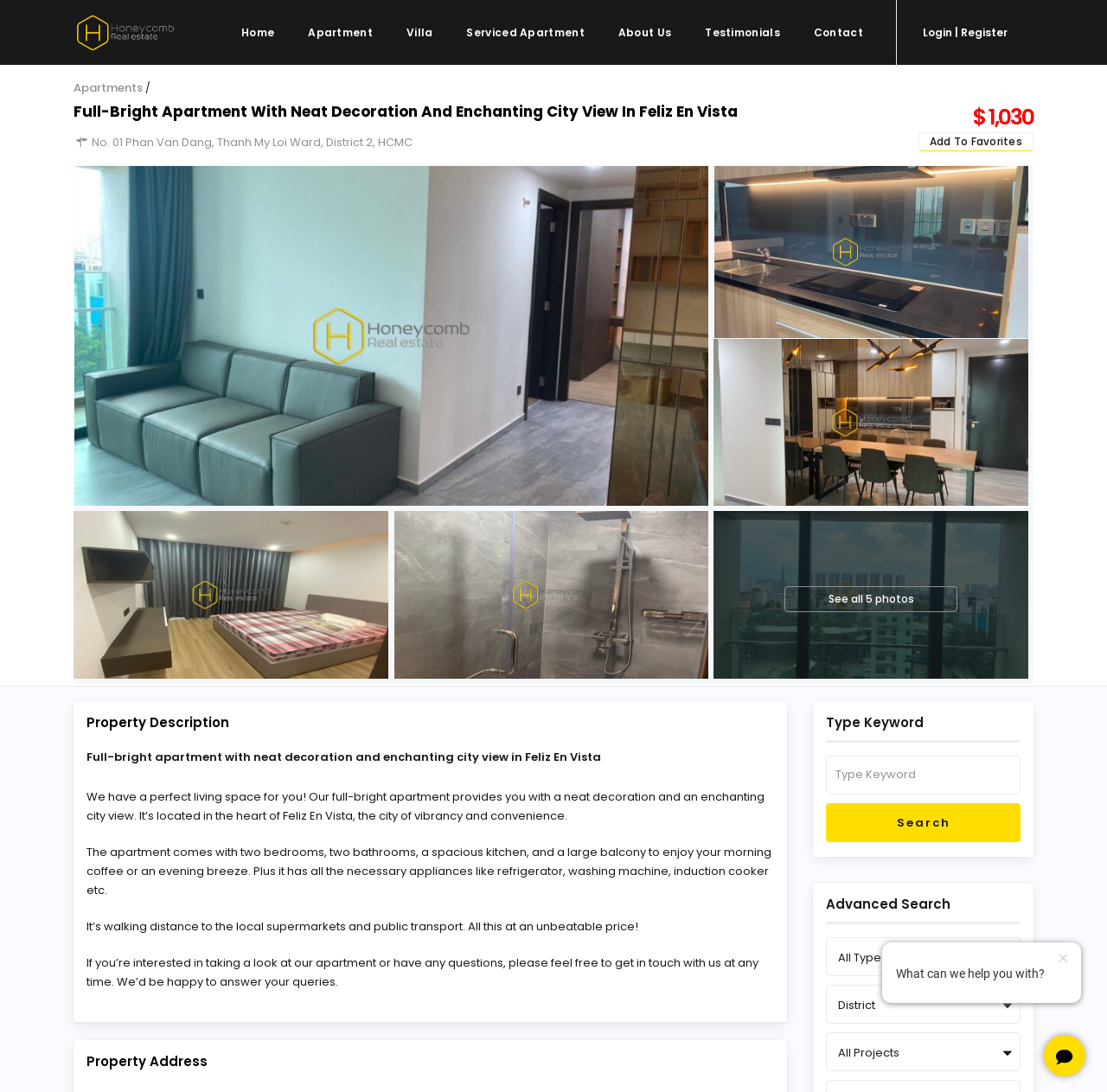What is the location of the apartment?
Please answer the question with a detailed and comprehensive explanation.

The apartment is located in No. 01 Phan Van Dang, Thanh My Loi Ward, District 2, HCMC, as mentioned in the property address section.